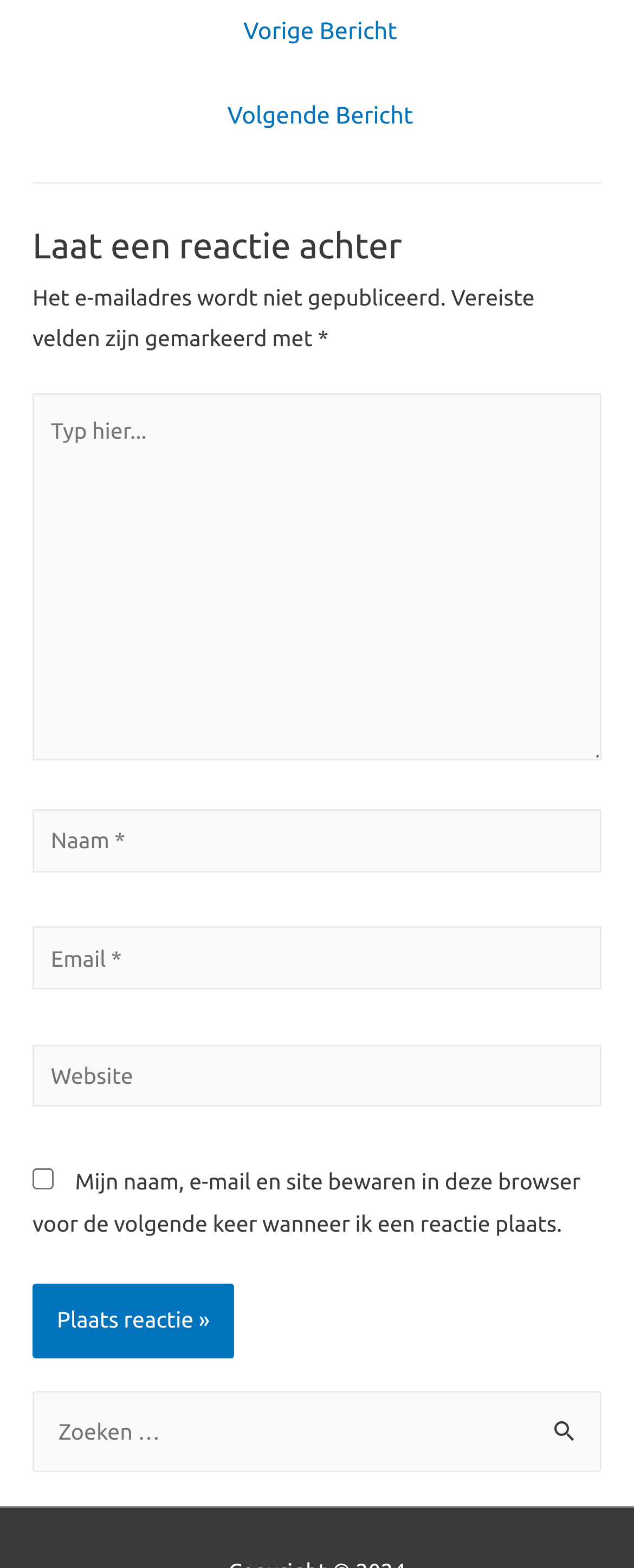Locate the bounding box of the UI element defined by this description: "parent_node: Zoeken naar: value="Zoeken"". The coordinates should be given as four float numbers between 0 and 1, formatted as [left, top, right, bottom].

[0.833, 0.887, 0.949, 0.928]